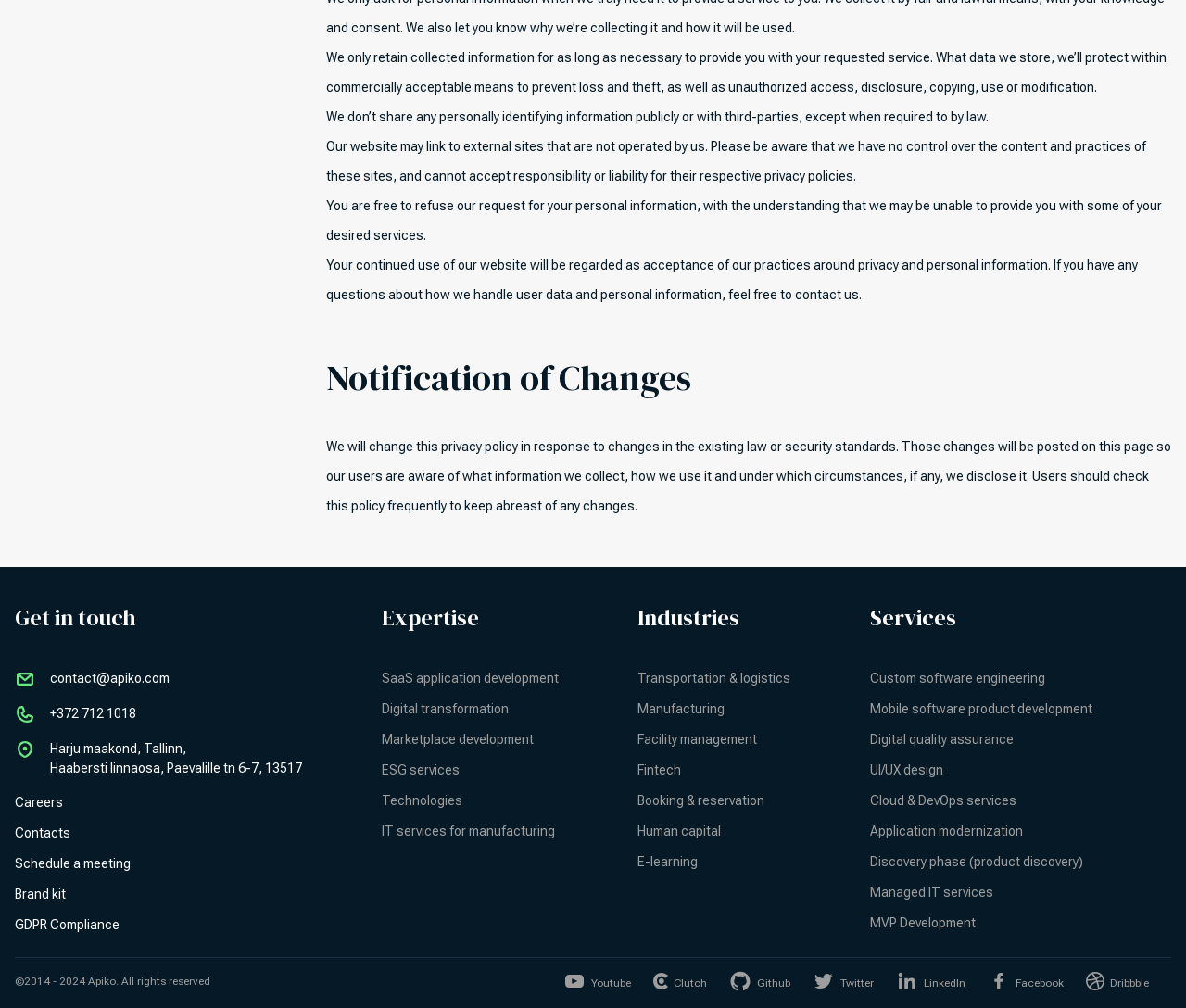Determine the bounding box coordinates of the region I should click to achieve the following instruction: "View careers". Ensure the bounding box coordinates are four float numbers between 0 and 1, i.e., [left, top, right, bottom].

[0.012, 0.789, 0.053, 0.803]